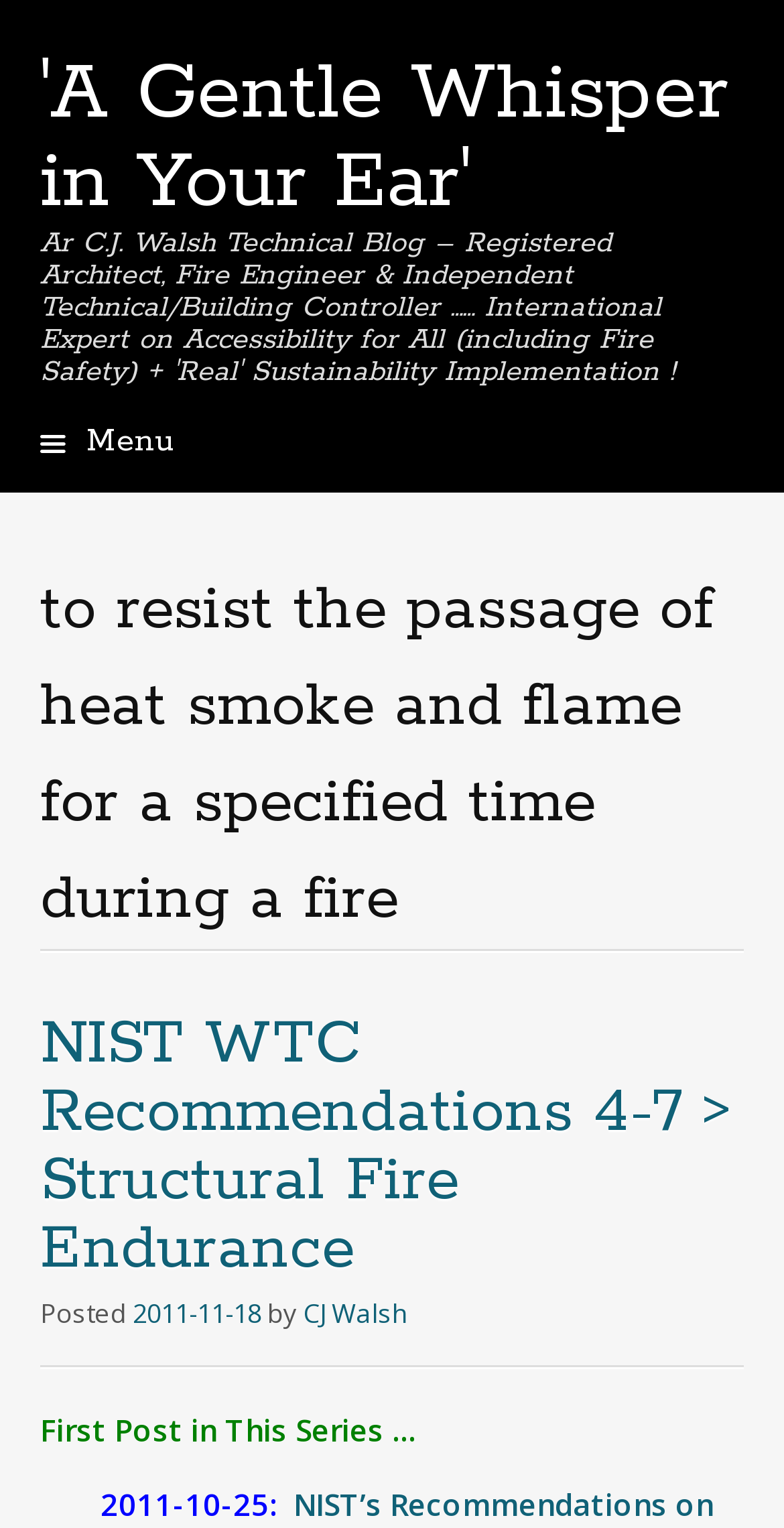Please respond to the question using a single word or phrase:
What is the topic of the post?

Structural Fire Endurance